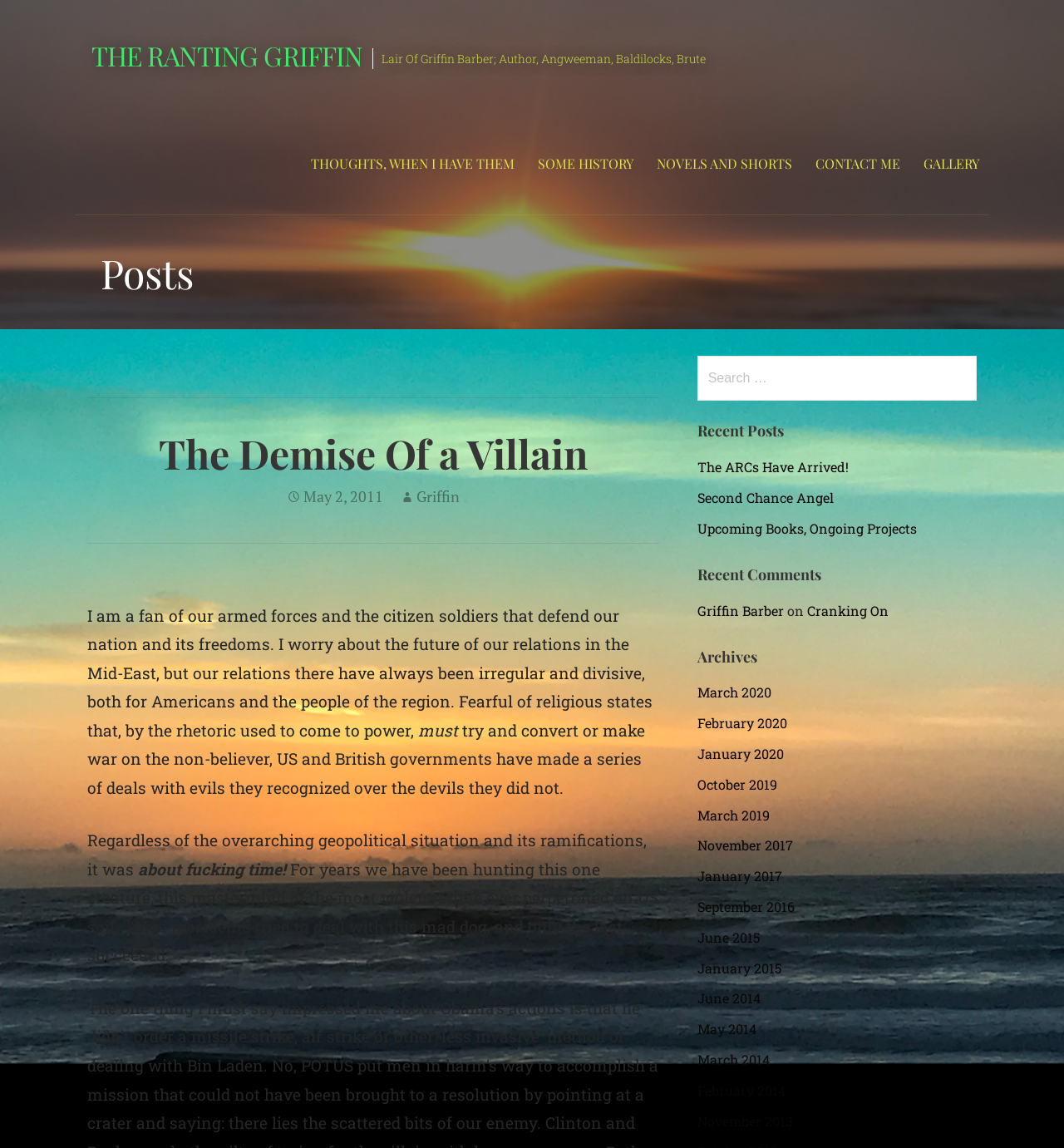Please identify the bounding box coordinates of the element I should click to complete this instruction: 'Read the 'The Demise Of a Villain' post'. The coordinates should be given as four float numbers between 0 and 1, like this: [left, top, right, bottom].

[0.082, 0.371, 0.62, 0.419]